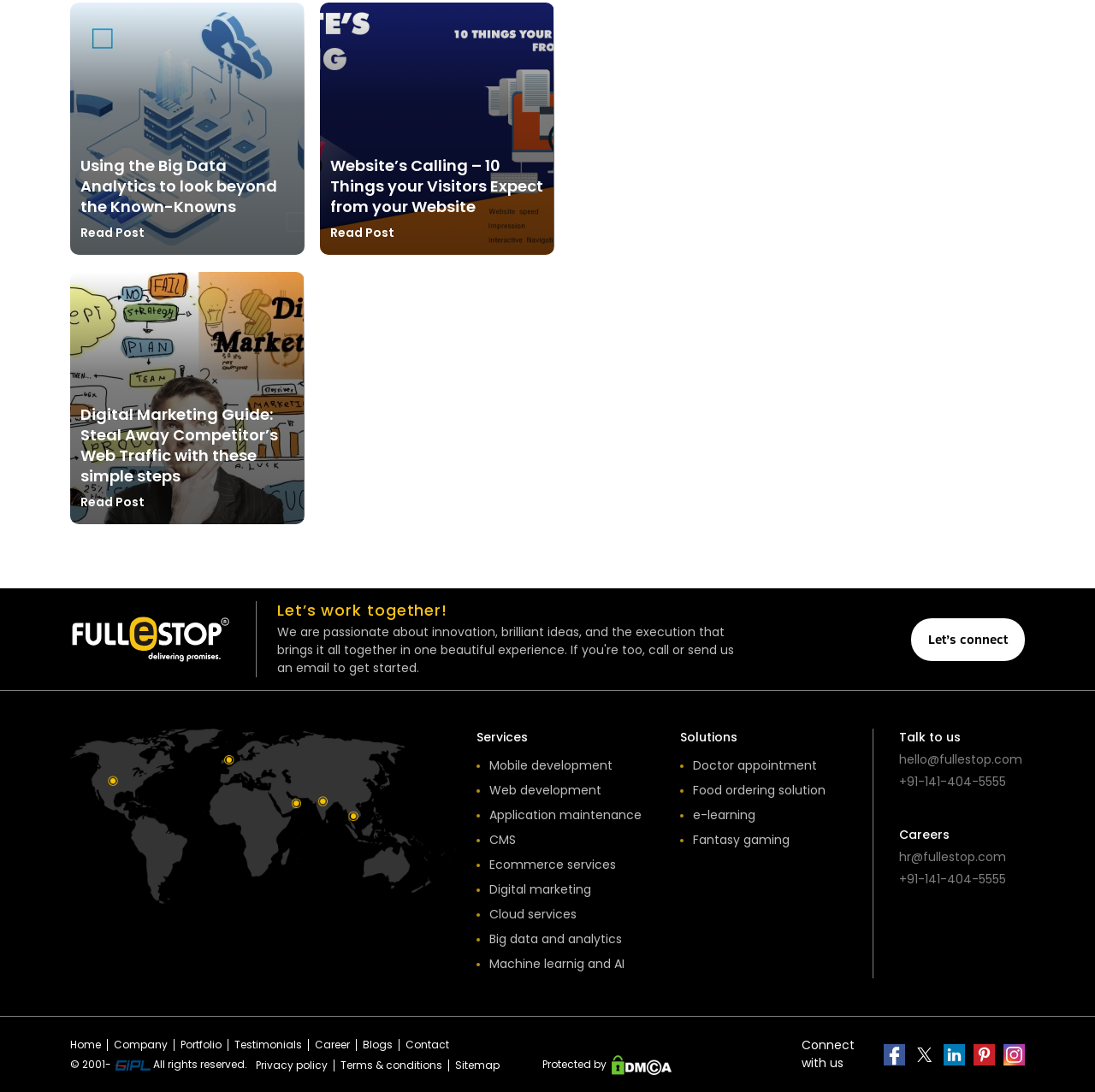How many services are listed on the webpage?
Kindly offer a detailed explanation using the data available in the image.

There are 9 services listed on the webpage, which are Mobile development, Web development, Application maintenance, CMS, Ecommerce services, Digital marketing, Cloud services, Big data and analytics, and Machine learnig and AI.